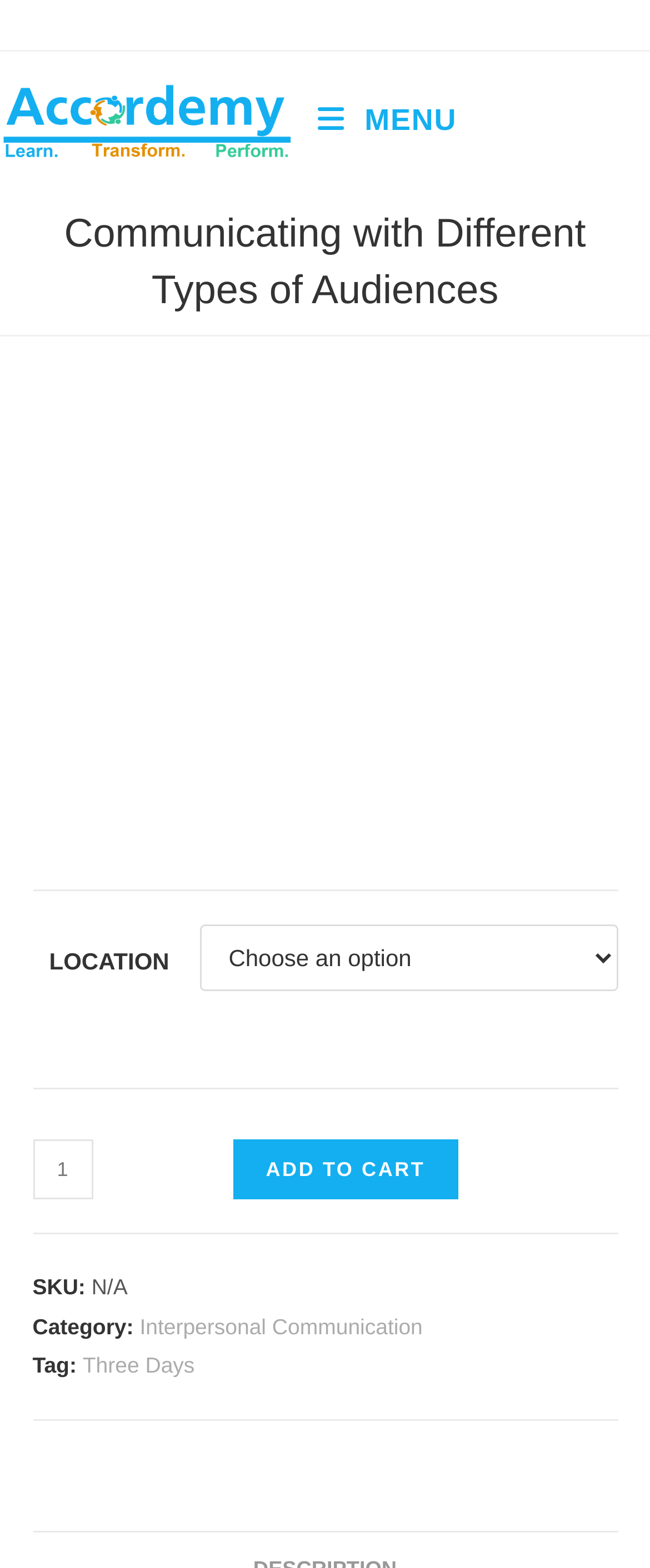Given the description "Add to cart", determine the bounding box of the corresponding UI element.

[0.358, 0.727, 0.706, 0.765]